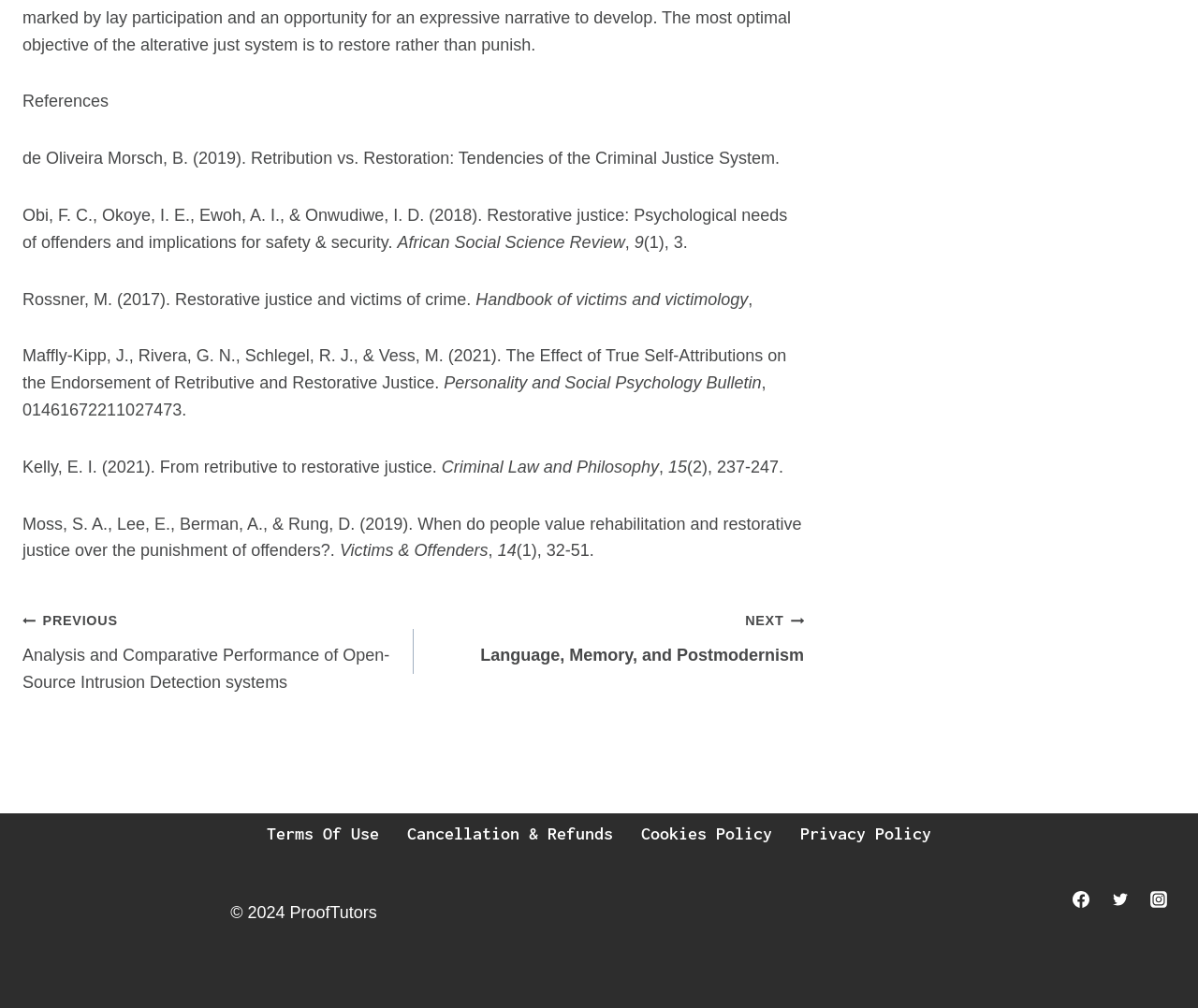How many authors are there in the third reference?
Utilize the information in the image to give a detailed answer to the question.

The third reference is 'Maffly-Kipp, J., Rivera, G. N., Schlegel, R. J., & Vess, M. (2021). The Effect of True Self-Attributions on the Endorsement of Retributive and Restorative Justice.' There are 4 authors in this reference: Maffly-Kipp, Rivera, Schlegel, and Vess.